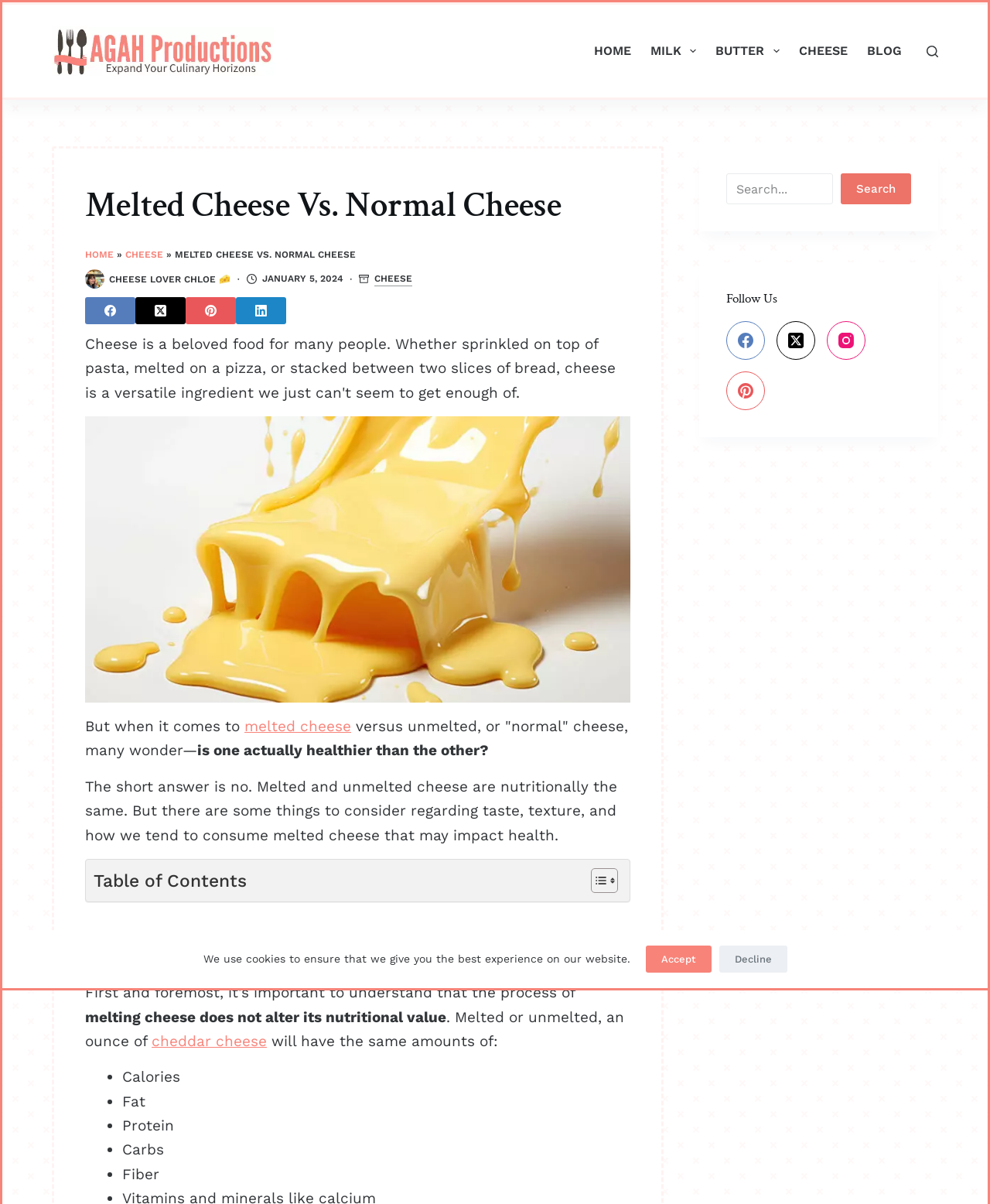What is the main topic of this webpage?
Answer the question with detailed information derived from the image.

The webpage is comparing melted cheese and normal cheese, discussing their textures and uses, and exploring whether one is healthier than the other.